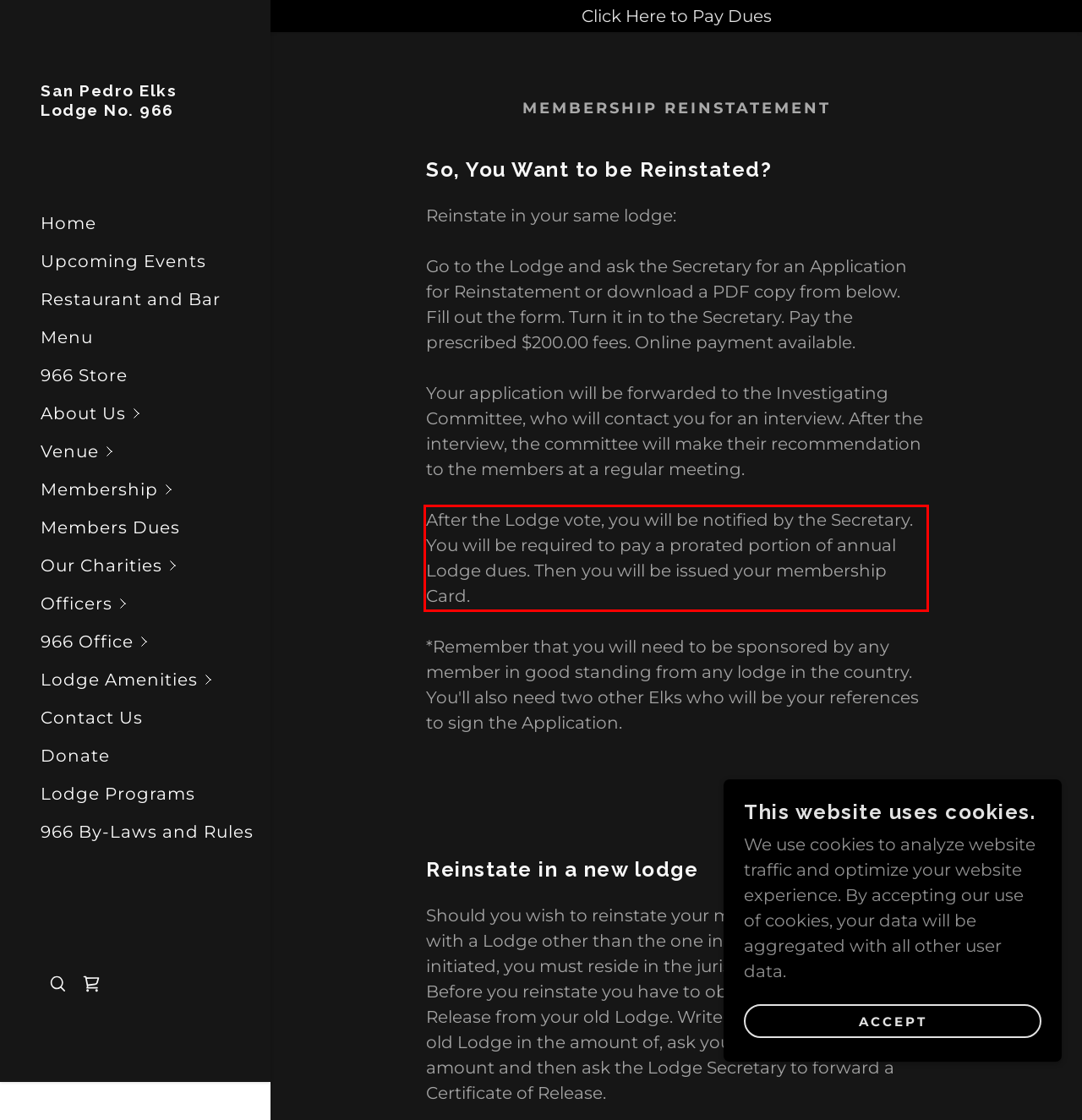You are provided with a screenshot of a webpage that includes a UI element enclosed in a red rectangle. Extract the text content inside this red rectangle.

After the Lodge vote, you will be notified by the Secretary. You will be required to pay a prorated portion of annual Lodge dues. Then you will be issued your membership Card.